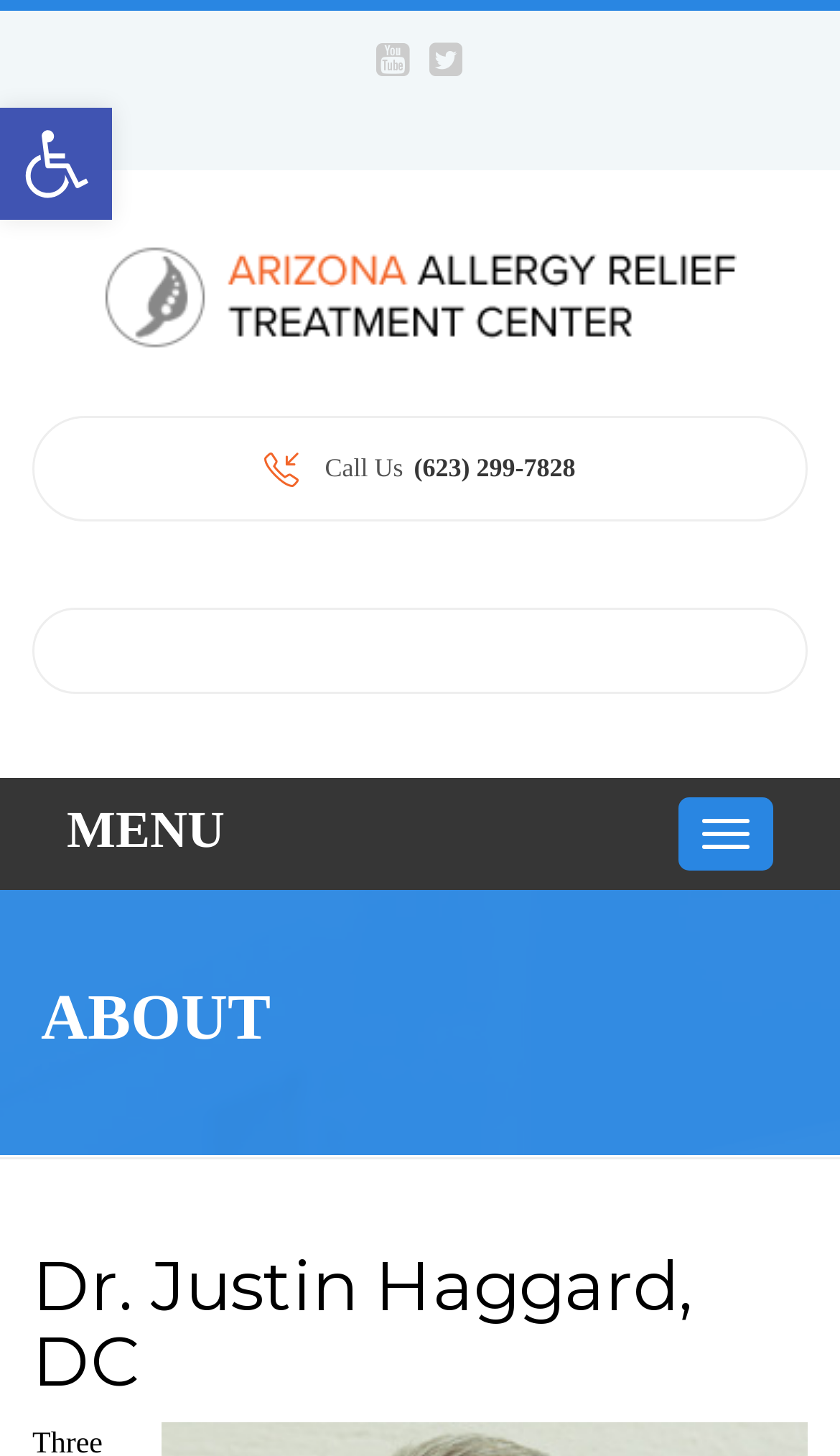Please reply with a single word or brief phrase to the question: 
How many social media links are there?

2